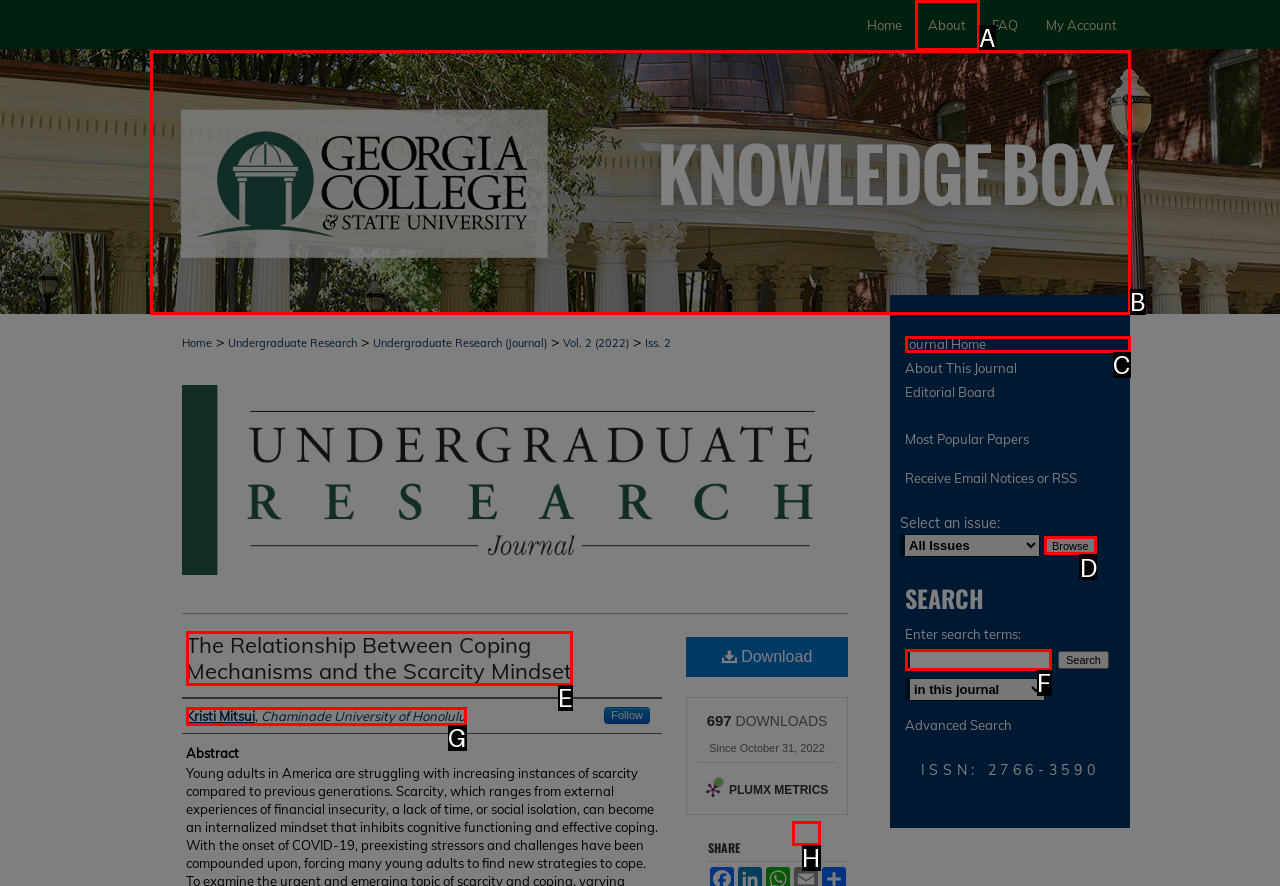Select the appropriate letter to fulfill the given instruction: Browse issues
Provide the letter of the correct option directly.

D